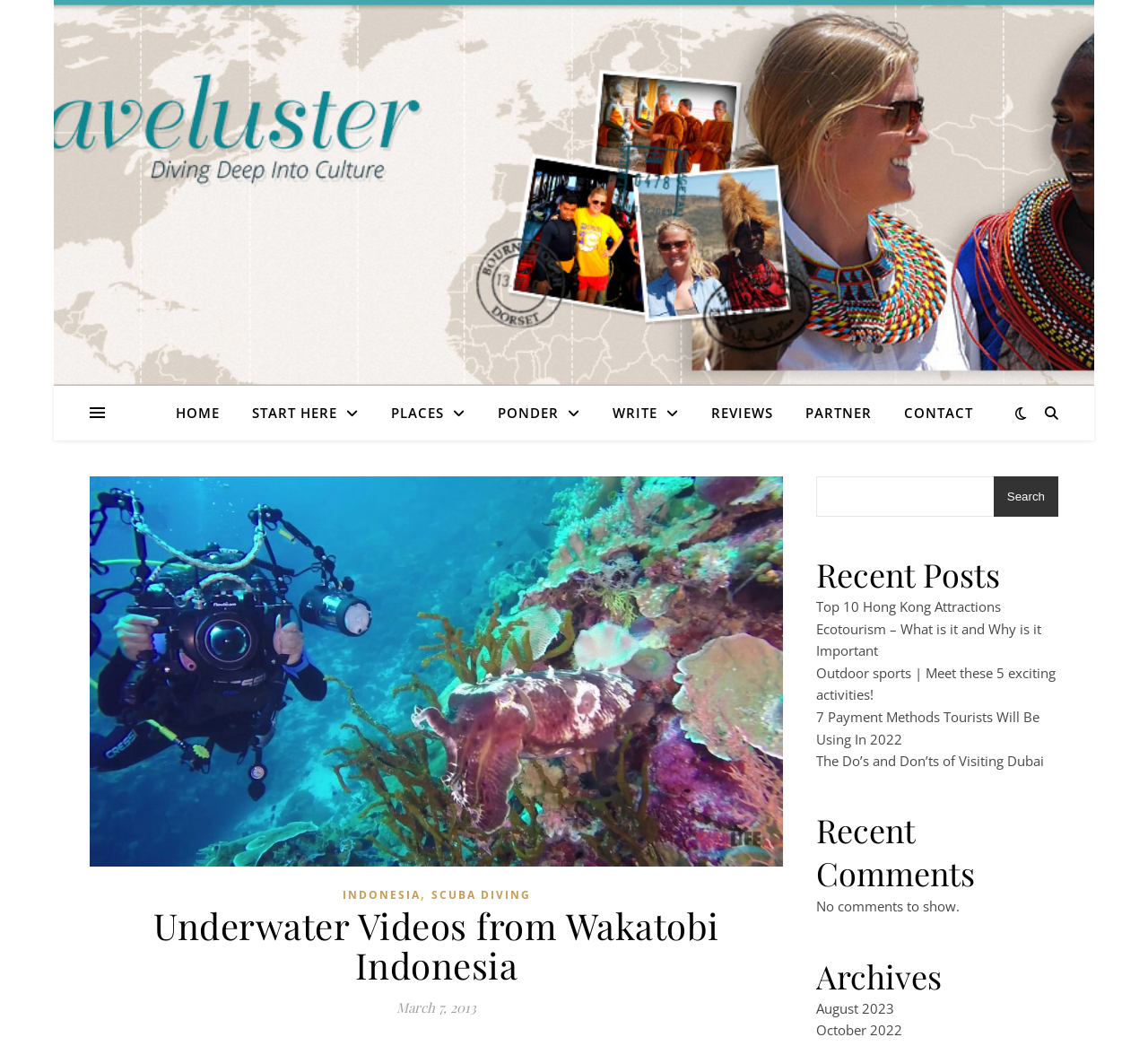Specify the bounding box coordinates of the area to click in order to follow the given instruction: "go to home page."

[0.153, 0.369, 0.204, 0.42]